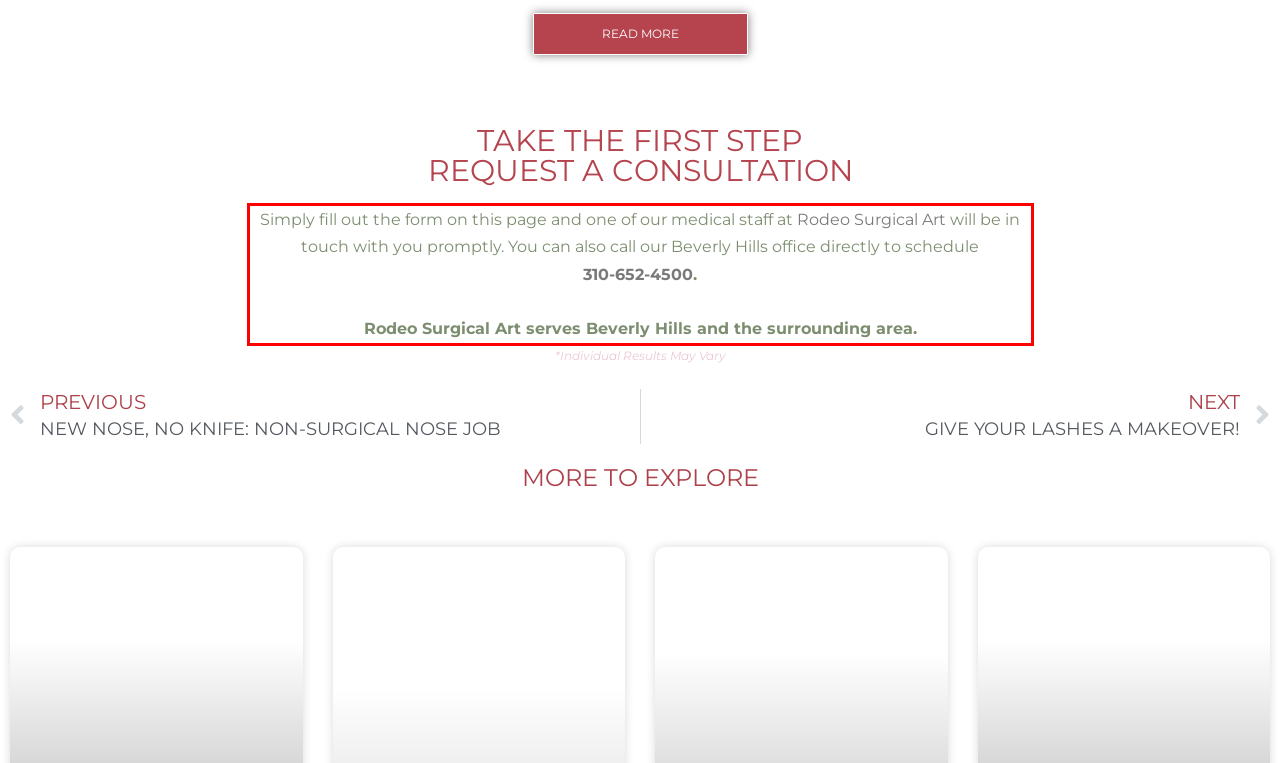Examine the screenshot of the webpage, locate the red bounding box, and perform OCR to extract the text contained within it.

Simply fill out the form on this page and one of our medical staff at Rodeo Surgical Art will be in touch with you promptly. You can also call our Beverly Hills office directly to schedule 310-652-4500. Rodeo Surgical Art serves Beverly Hills and the surrounding area.